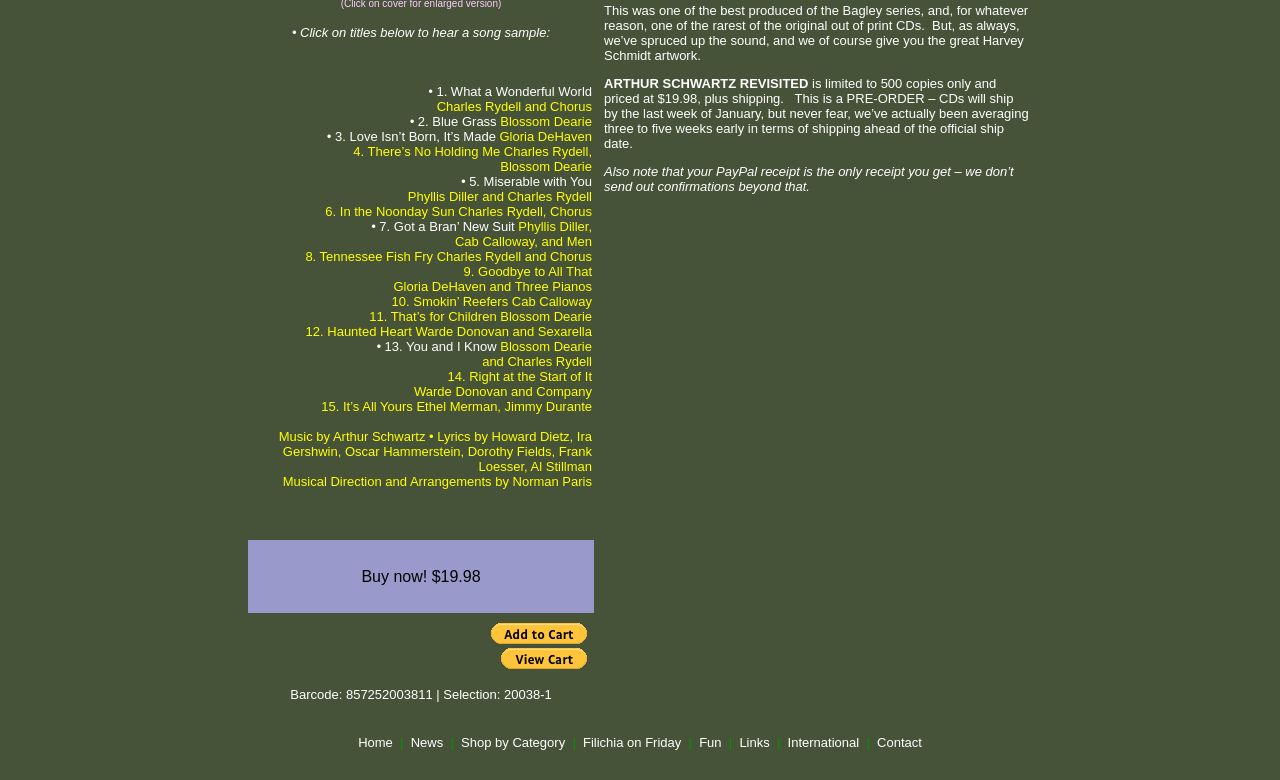Please provide the bounding box coordinate of the region that matches the element description: 1. What a Wonderful World. Coordinates should be in the format (top-left x, top-left y, bottom-right x, bottom-right y) and all values should be between 0 and 1.

[0.341, 0.108, 0.462, 0.127]